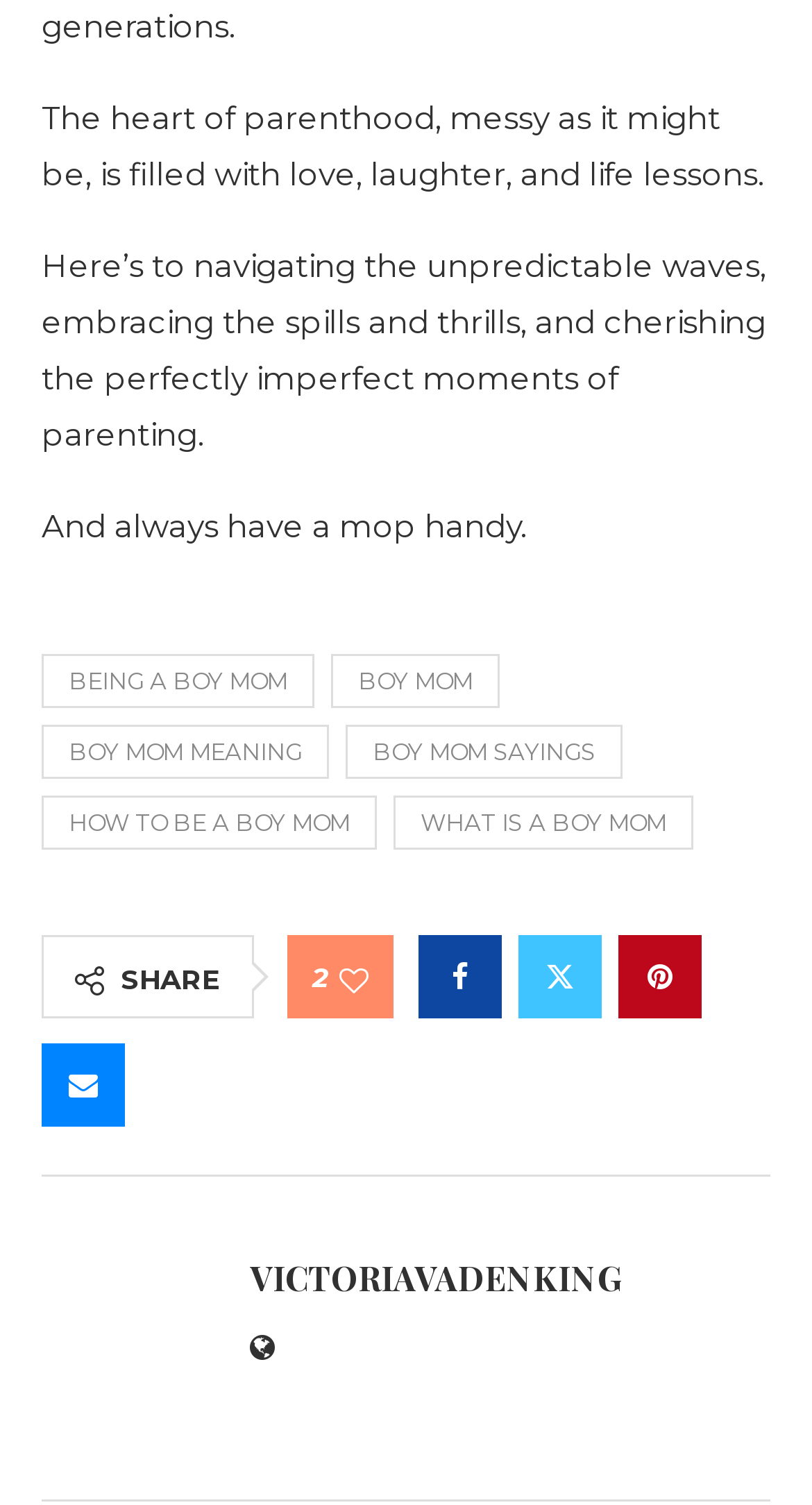Determine the bounding box coordinates of the element that should be clicked to execute the following command: "Learn what it means to be a BOY MOM".

[0.051, 0.482, 0.405, 0.518]